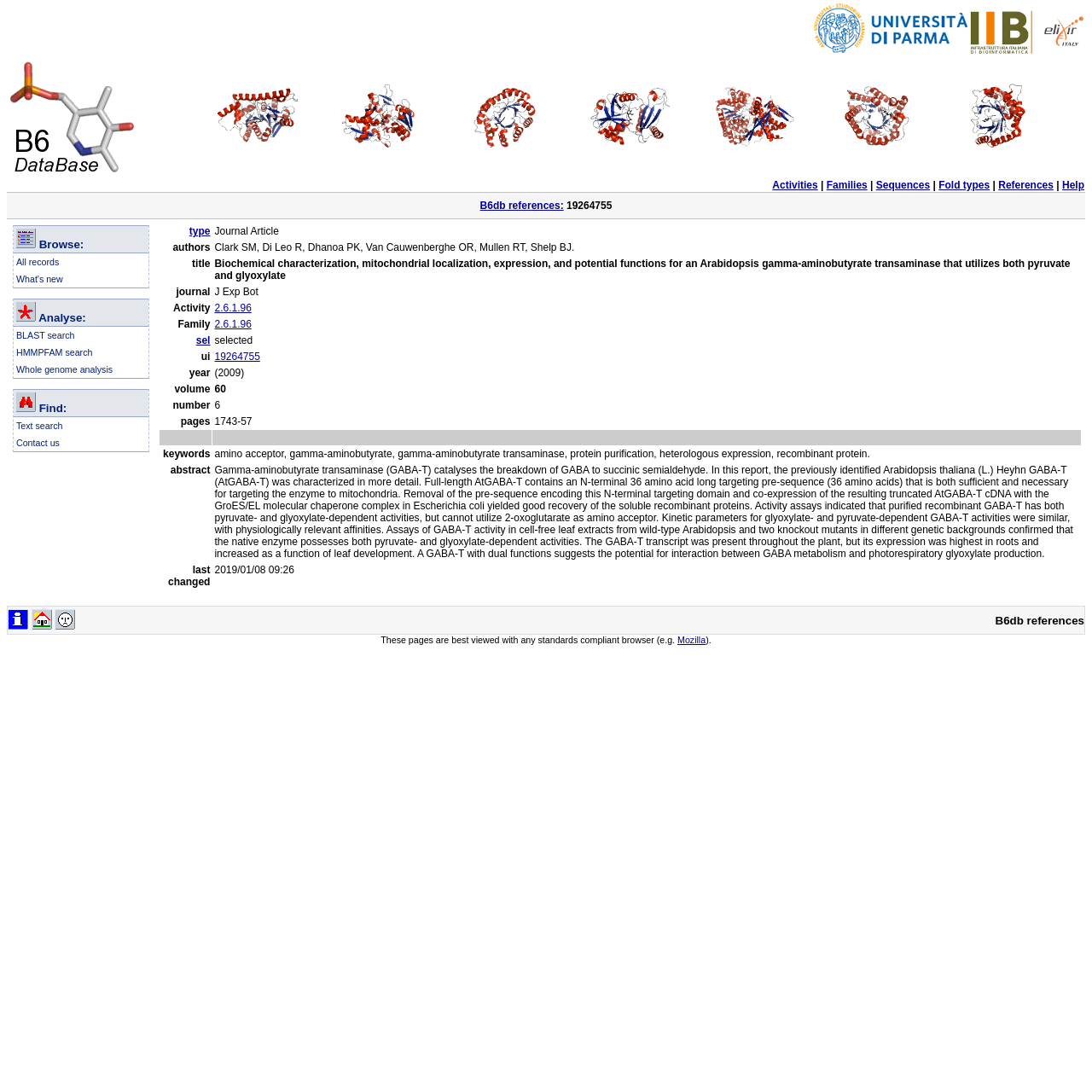Extract the bounding box of the UI element described as: "2.6.1.96".

[0.196, 0.277, 0.23, 0.288]